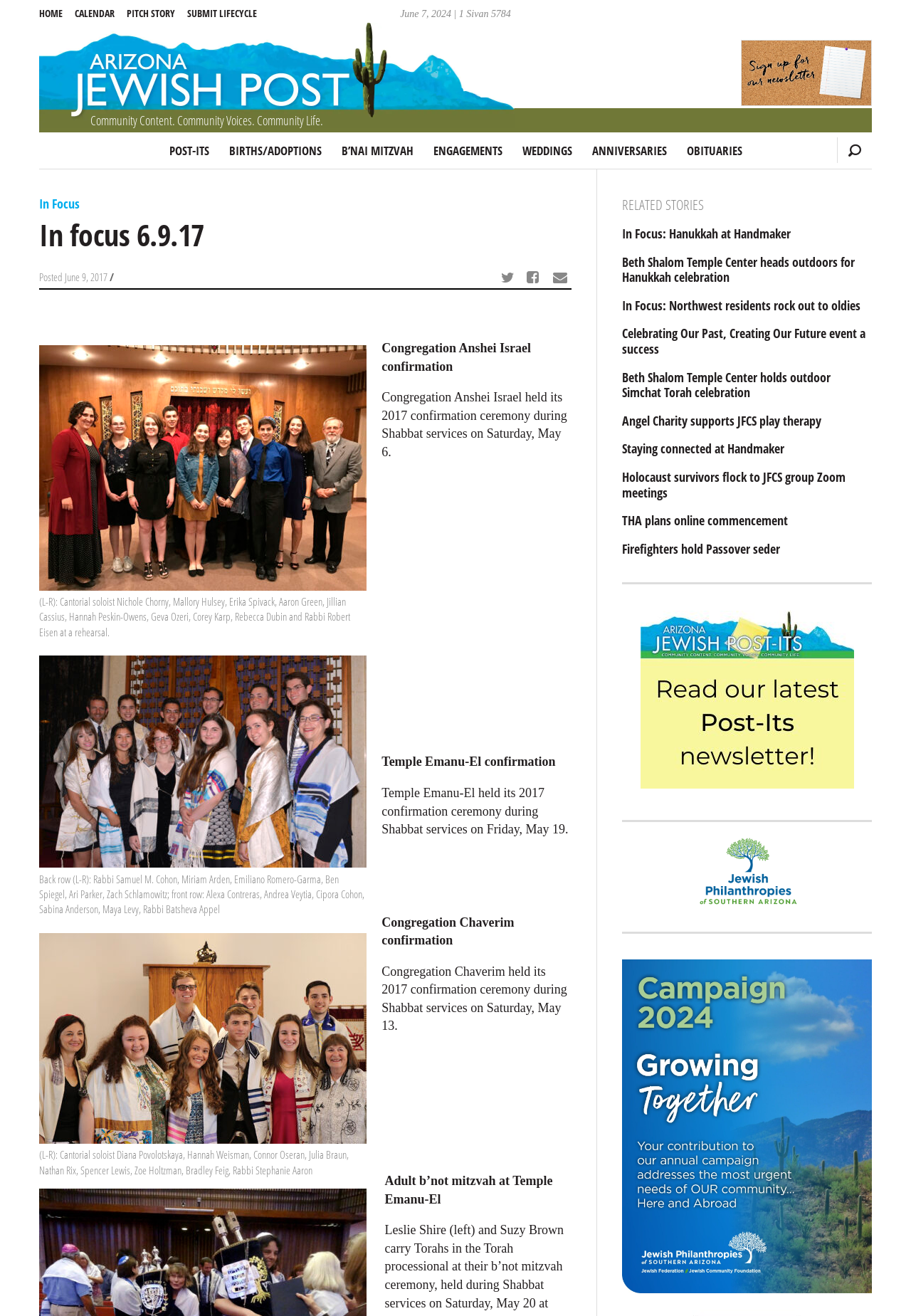Can you give a detailed response to the following question using the information from the image? What is the name of the Jewish Post section?

I found the heading 'Community Content. Community Voices. Community Life.' at the top of the webpage, which is likely the name of the Jewish Post section.